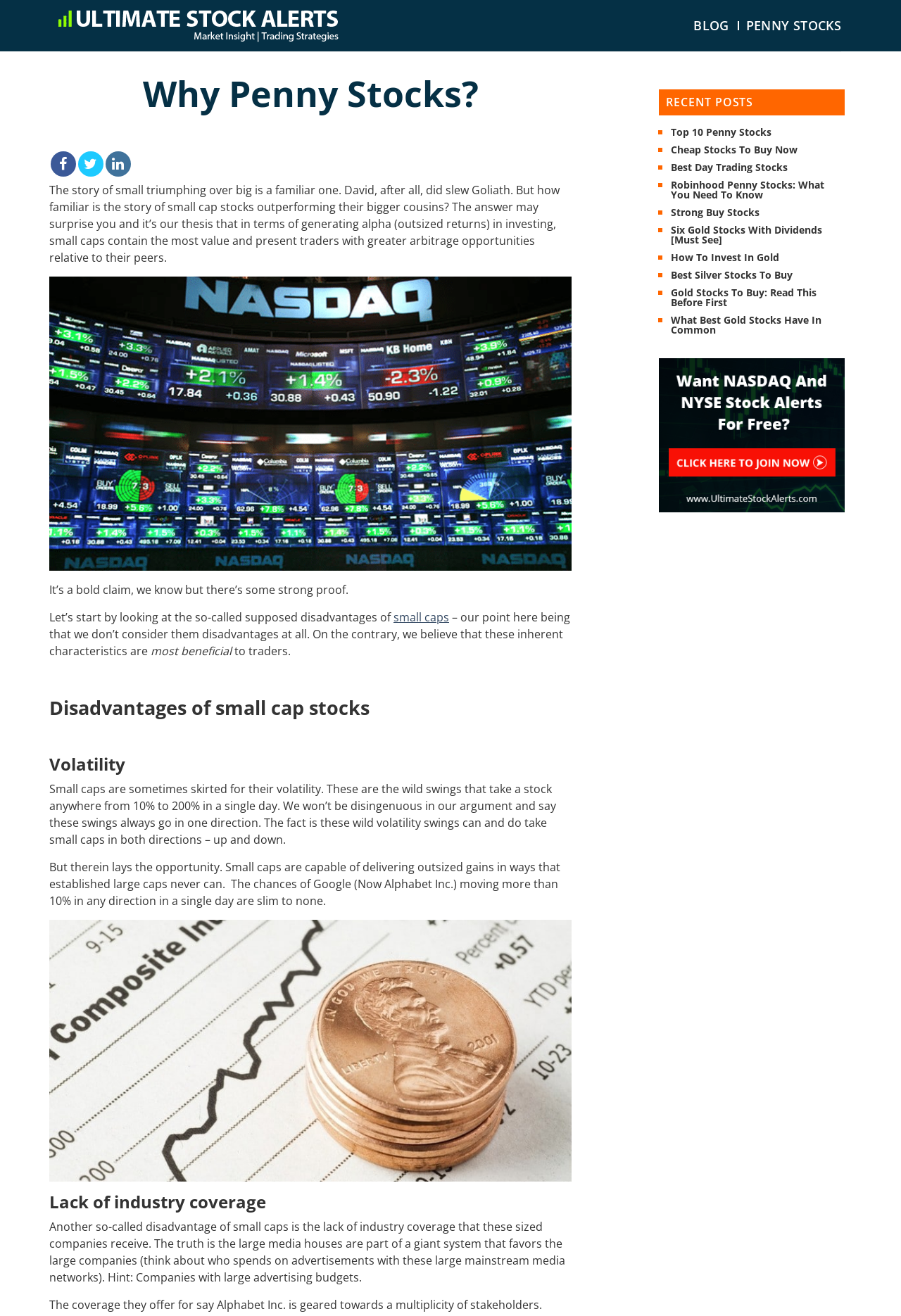Provide a short answer using a single word or phrase for the following question: 
What is the main topic of this webpage?

Small cap stocks